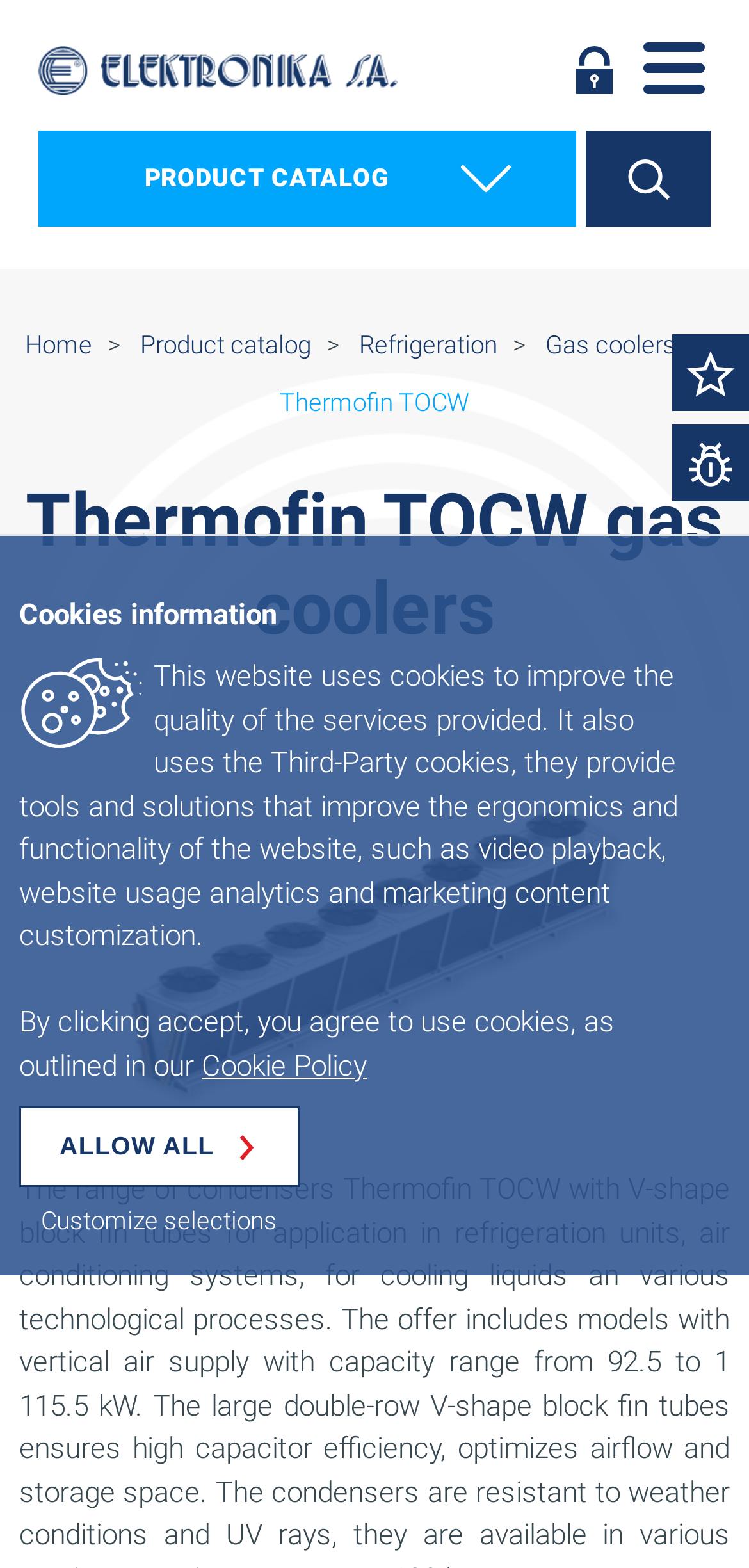Pinpoint the bounding box coordinates of the clickable area necessary to execute the following instruction: "go to product catalog". The coordinates should be given as four float numbers between 0 and 1, namely [left, top, right, bottom].

[0.051, 0.083, 0.769, 0.145]